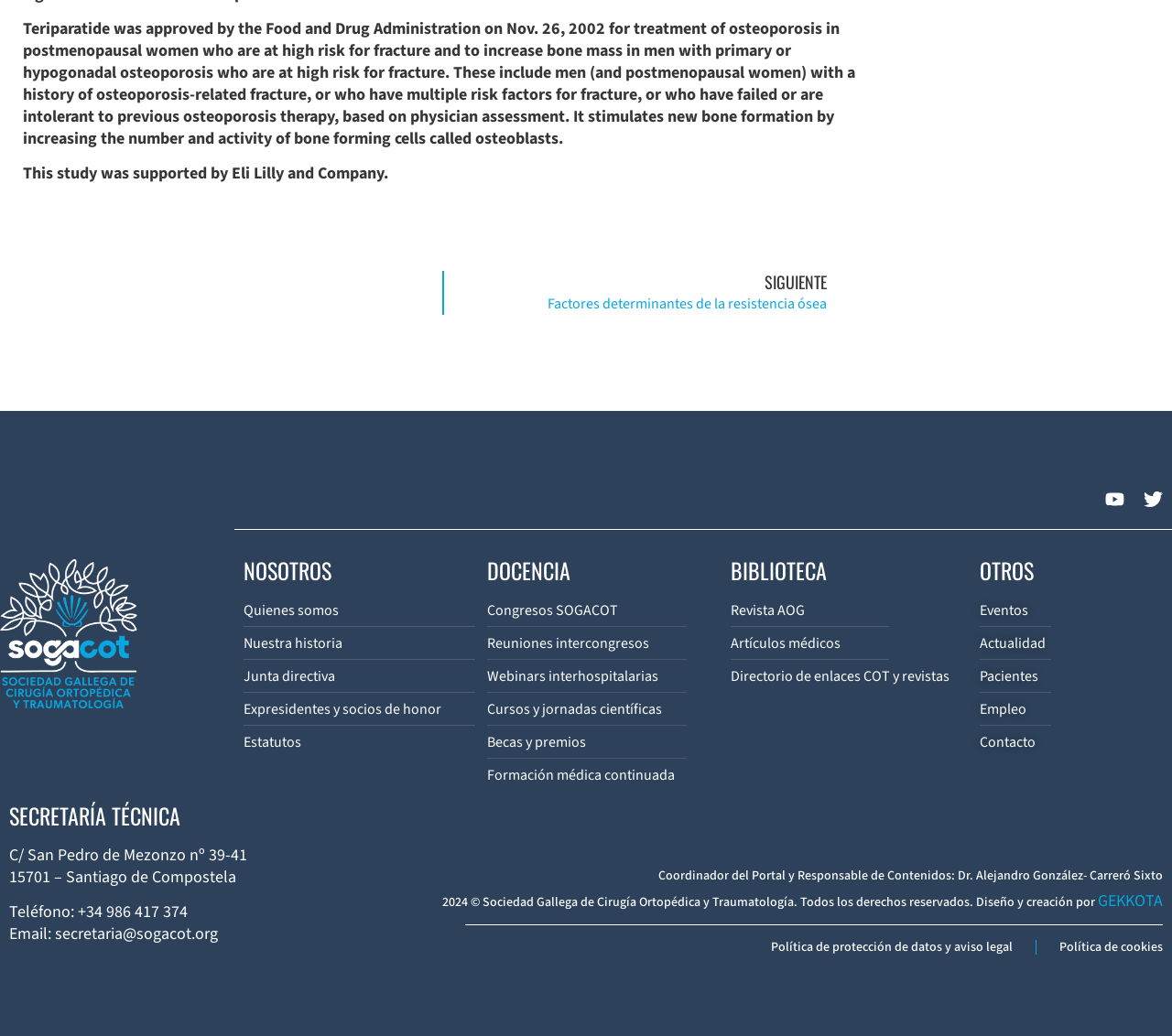Predict the bounding box coordinates of the UI element that matches this description: "Help Paying Your Bill". The coordinates should be in the format [left, top, right, bottom] with each value between 0 and 1.

None